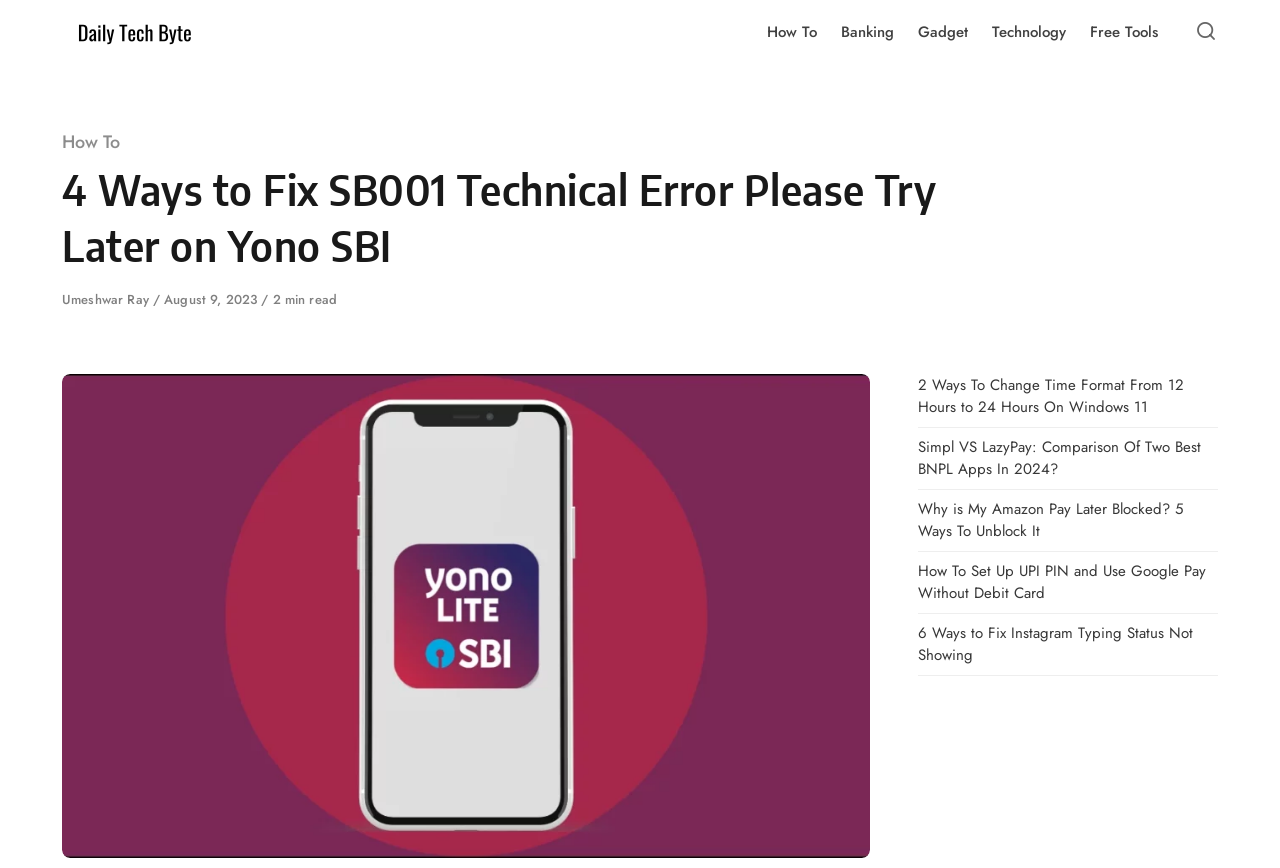Provide a comprehensive caption for the webpage.

This webpage is about fixing a technical error on Yono SBI, a banking app. At the top left corner, there is a link to skip to the content. Next to it, there is a logo of "DailyTechByte" with a link to the website. 

On the top navigation bar, there are several links to different categories, including "How To", "Banking", "Gadget", "Technology", and "Free Tools". 

On the right side of the navigation bar, there is a search button. When clicked, it opens a search panel with a header that says "Category". Below the header, there is a link to the "How To" category. 

The main content of the webpage is an article titled "4 Ways to Fix SB001 Technical Error Please Try Later on Yono SBI". The article has a heading, followed by information about the author, Umeshwar Ray, and the publication date, August 9, 2023. The article also indicates that it takes 2 minutes to read. 

Below the article information, there is a large image related to the article. 

On the right side of the article, there are several links to other related articles, including "2 Ways To Change Time Format From 12 Hours to 24 Hours On Windows 11", "Simpl VS LazyPay: Comparison Of Two Best BNPL Apps In 2024?", "Why is My Amazon Pay Later Blocked? 5 Ways To Unblock It", "How To Set Up UPI PIN and Use Google Pay Without Debit Card", and "6 Ways to Fix Instagram Typing Status Not Showing".